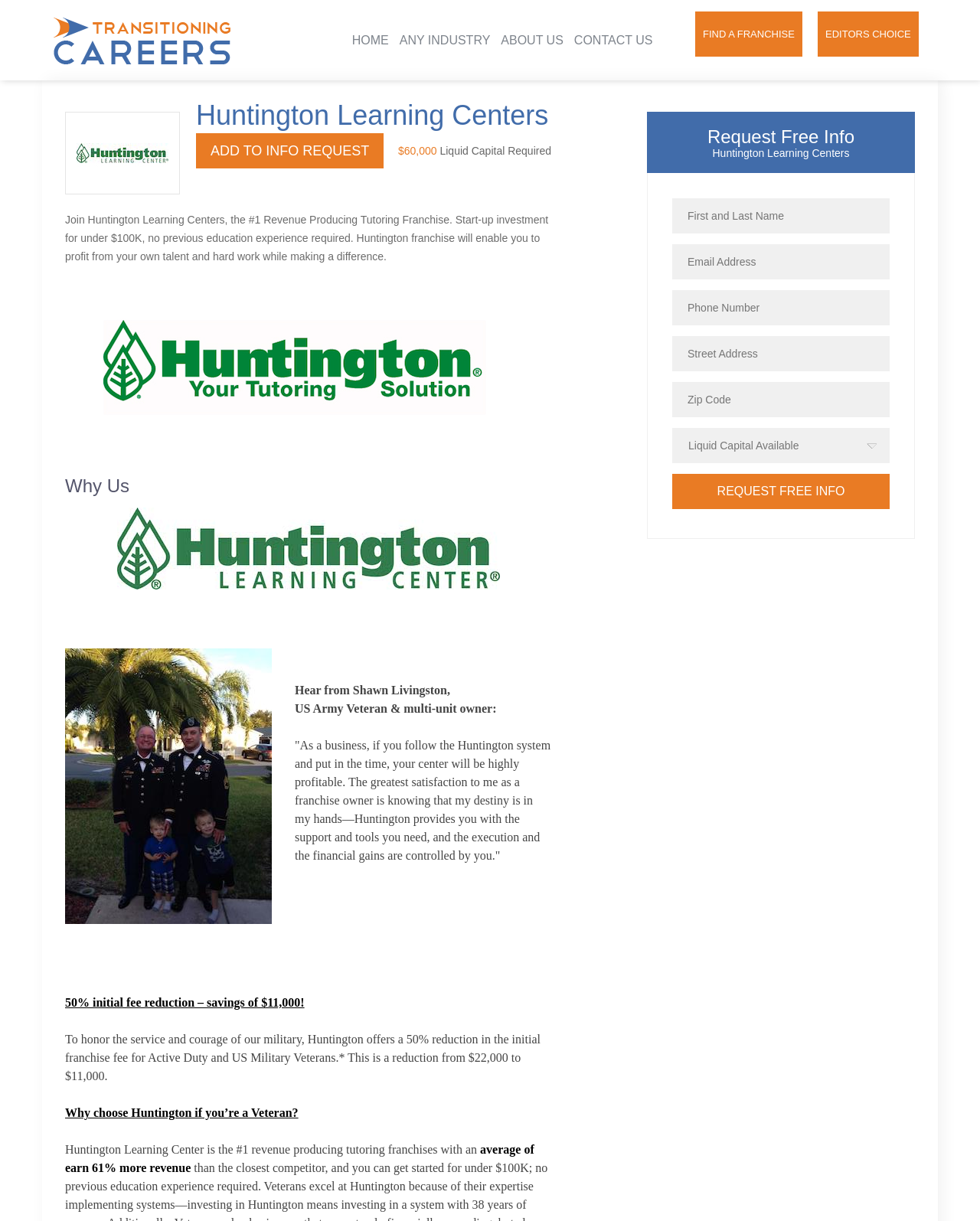Please identify the coordinates of the bounding box for the clickable region that will accomplish this instruction: "Click the 'Request free info' button".

[0.686, 0.388, 0.908, 0.417]